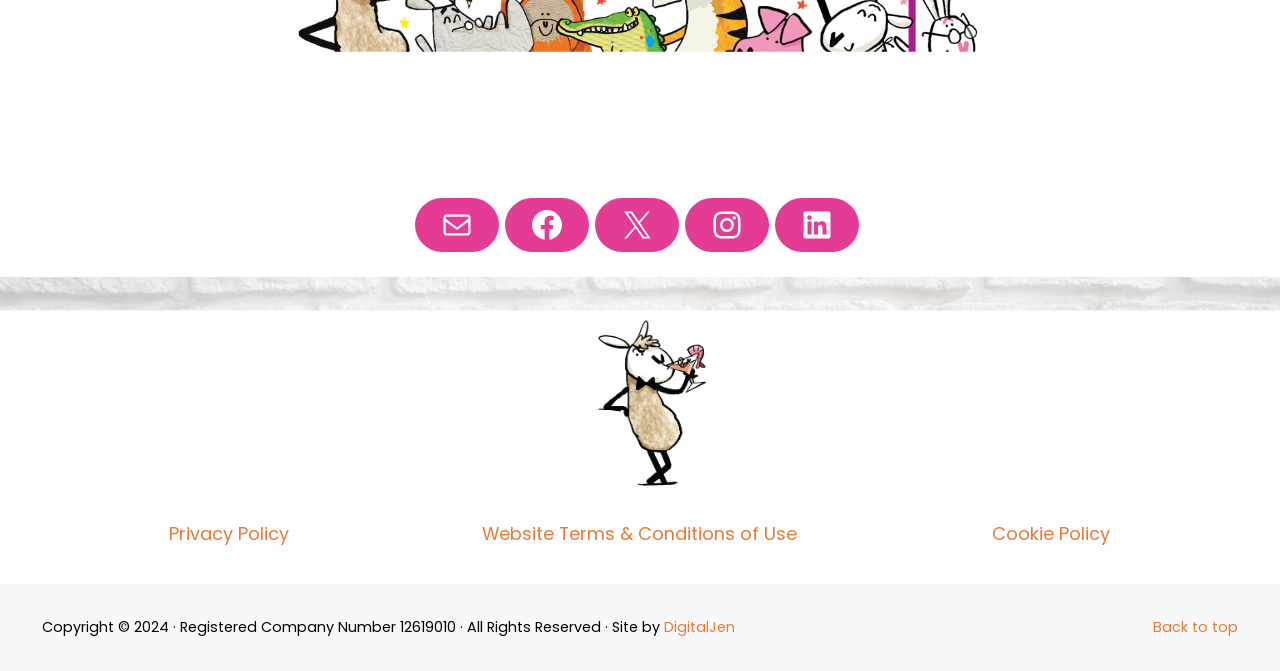Respond with a single word or phrase for the following question: 
What is the theme of the image?

Sheep cocktail